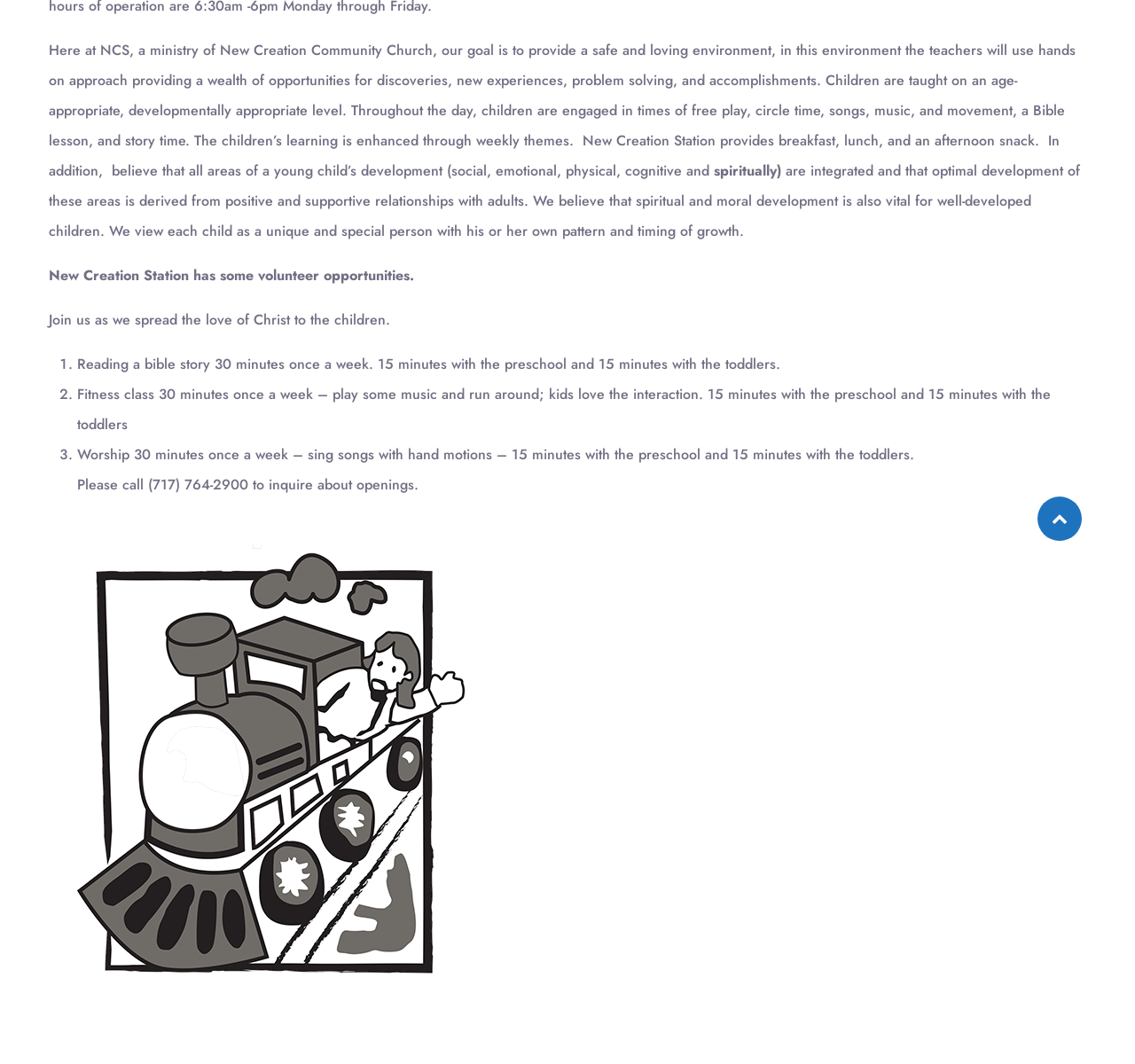Find and provide the bounding box coordinates for the UI element described here: "parent_node: Skip to the content". The coordinates should be given as four float numbers between 0 and 1: [left, top, right, bottom].

[0.914, 0.467, 0.953, 0.508]